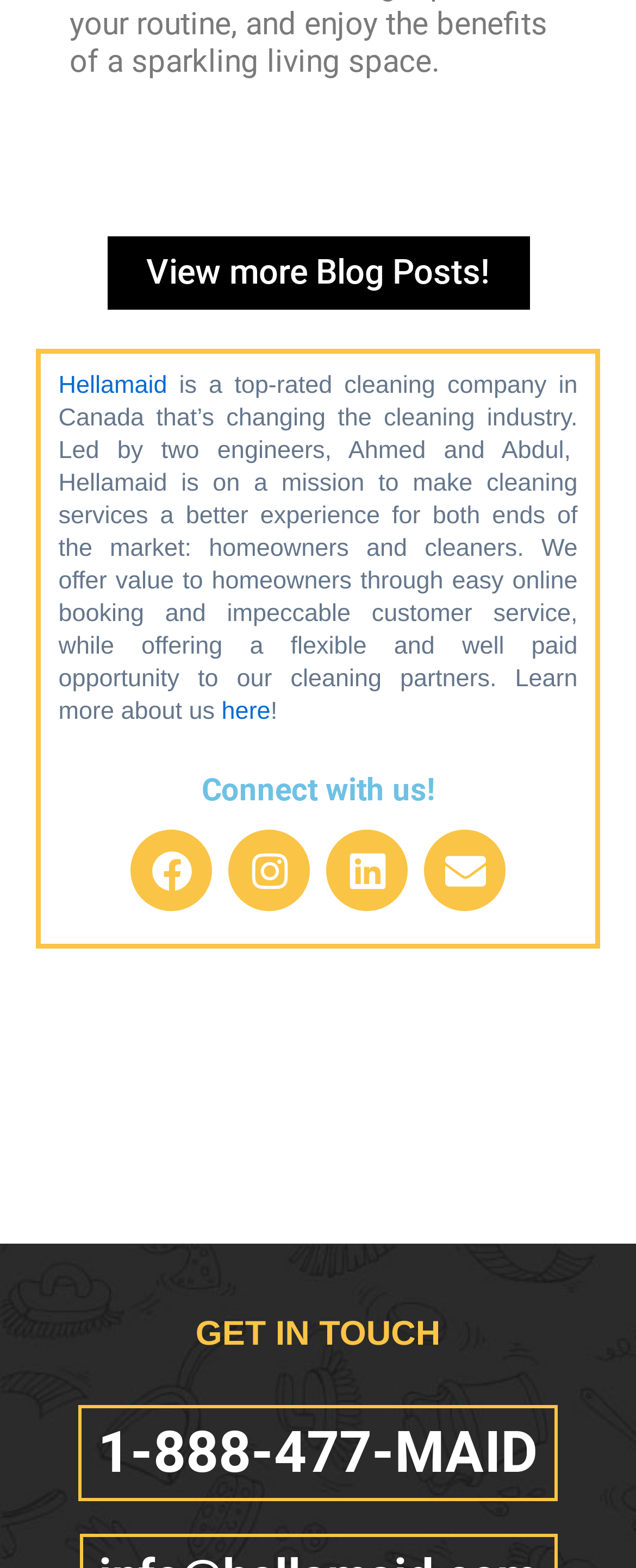Please give the bounding box coordinates of the area that should be clicked to fulfill the following instruction: "Click the Login link". The coordinates should be in the format of four float numbers from 0 to 1, i.e., [left, top, right, bottom].

None